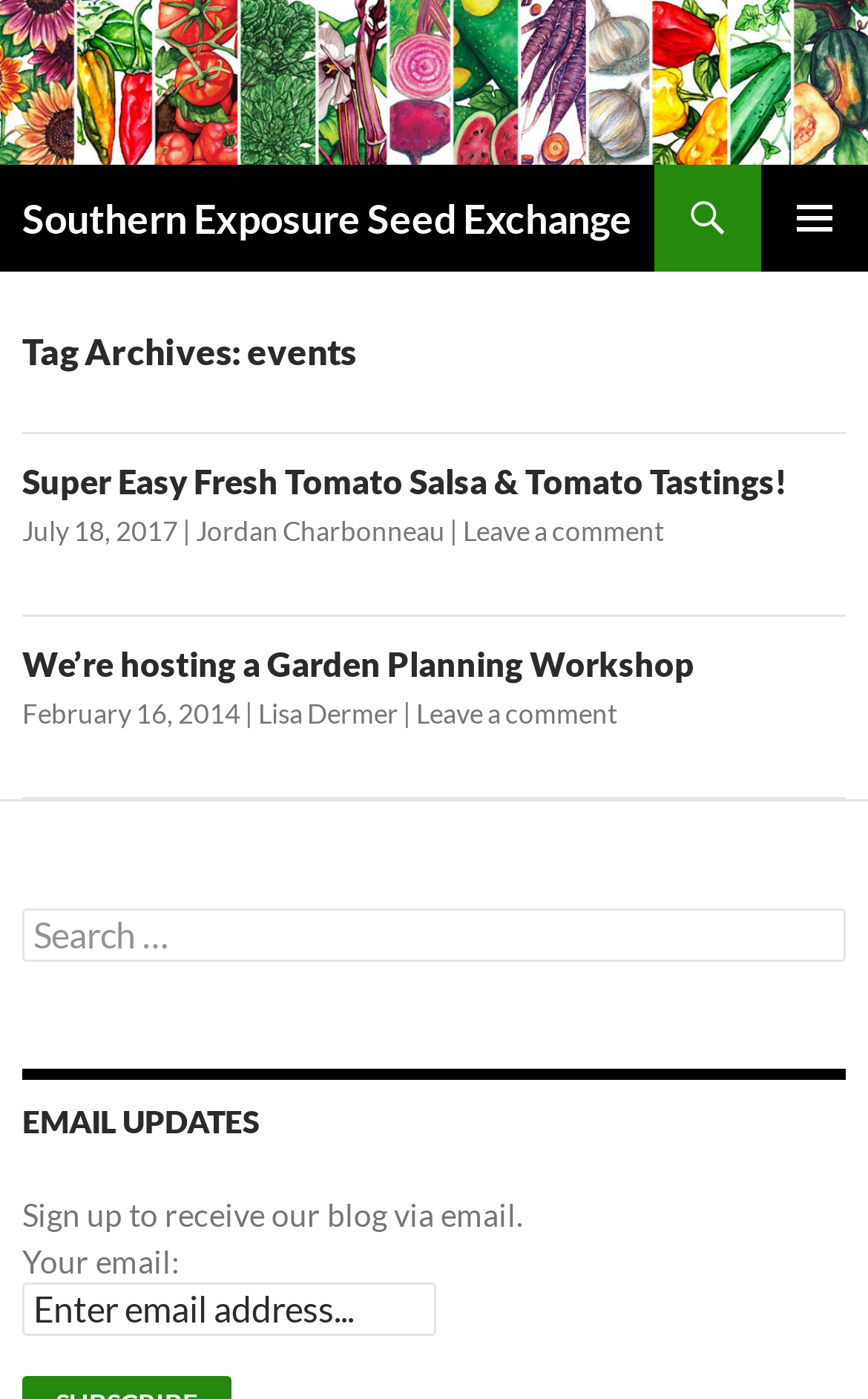What is the purpose of the search box?
Please ensure your answer to the question is detailed and covers all necessary aspects.

The search box is located in the main section of the webpage, and it has a label 'Search for:' next to it, indicating that it is used to search the website for specific content.